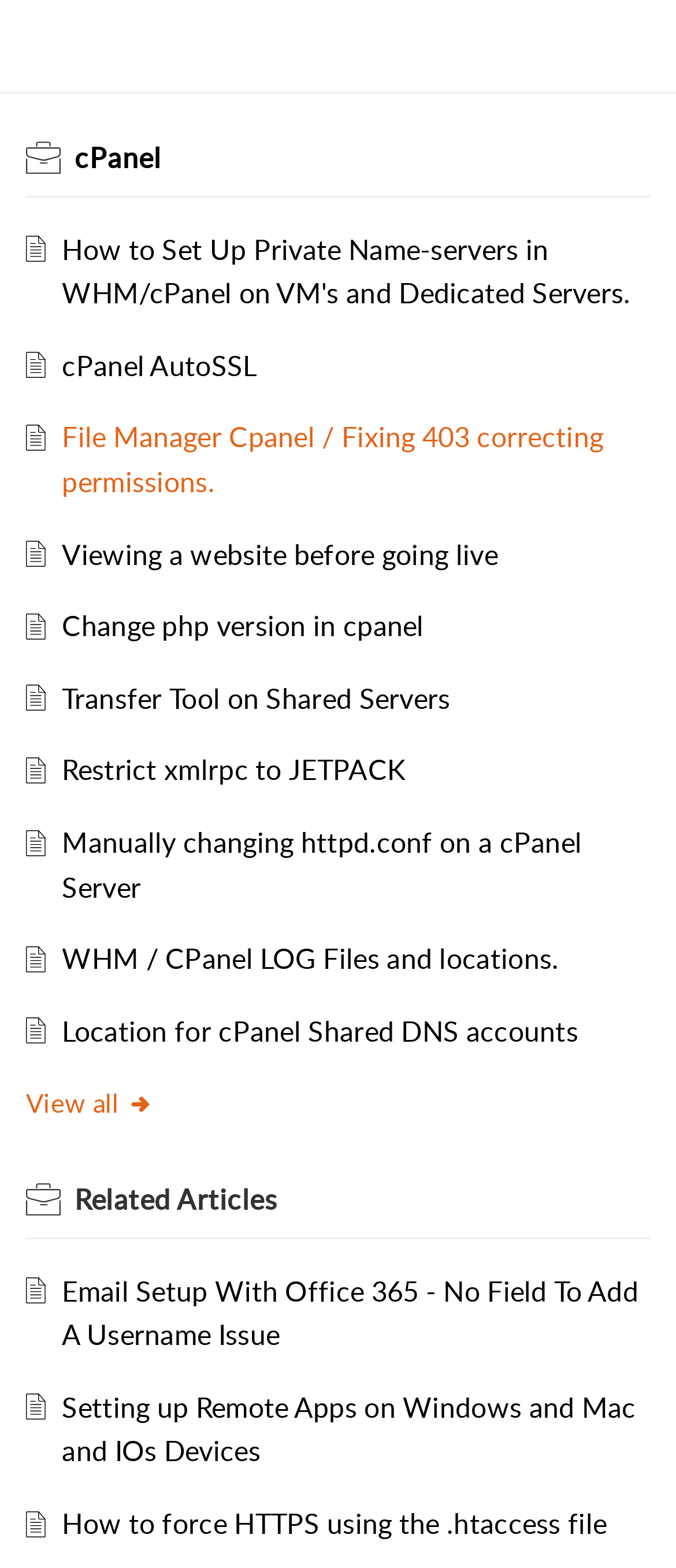Determine the bounding box coordinates of the clickable element to complete this instruction: "Open 'File Manager Cpanel / Fixing 403 correcting permissions.'". Provide the coordinates in the format of four float numbers between 0 and 1, [left, top, right, bottom].

[0.092, 0.267, 0.893, 0.319]